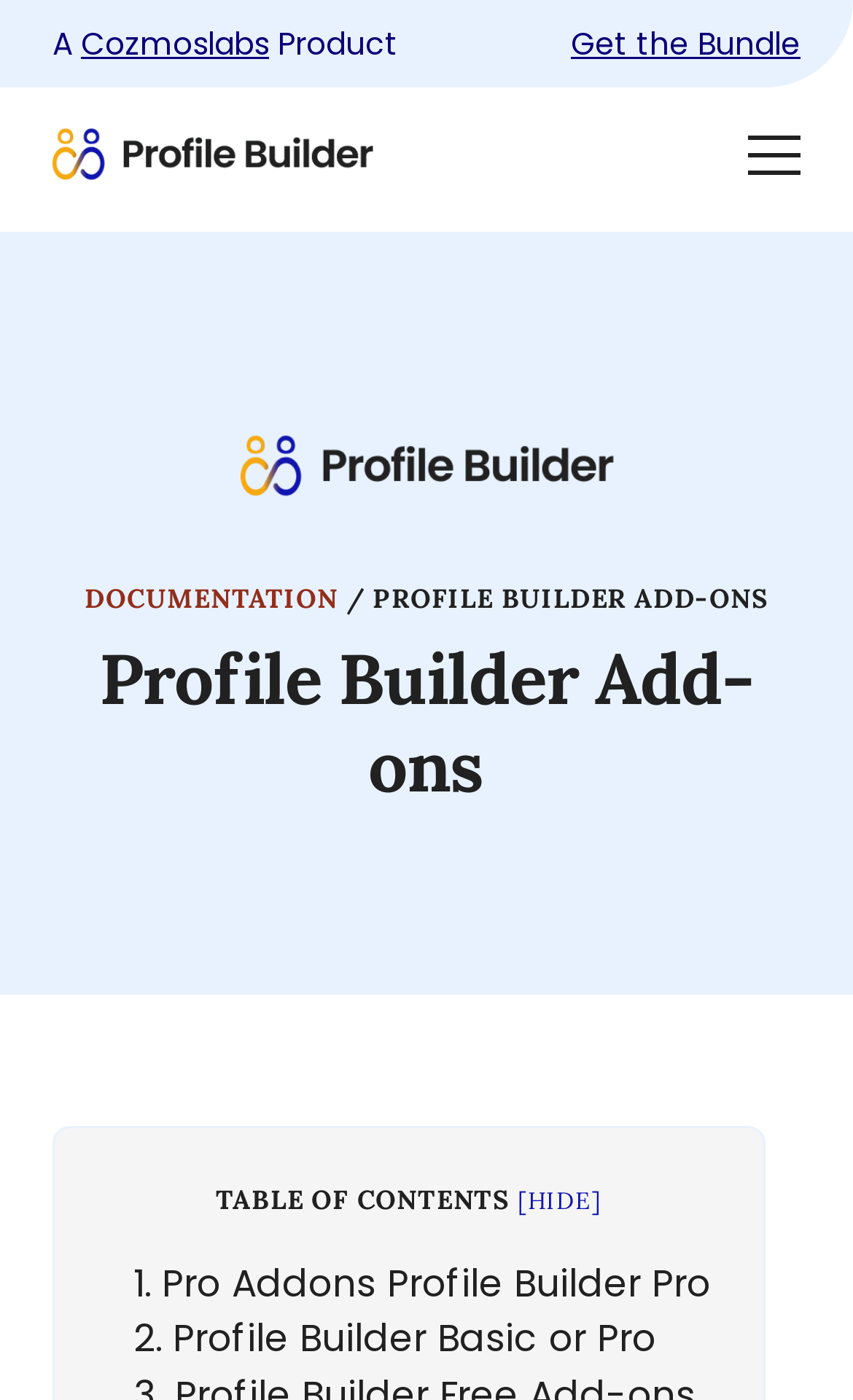What is the purpose of the 'Toggle Drawer Menu' button?
Refer to the image and provide a one-word or short phrase answer.

To toggle the menu